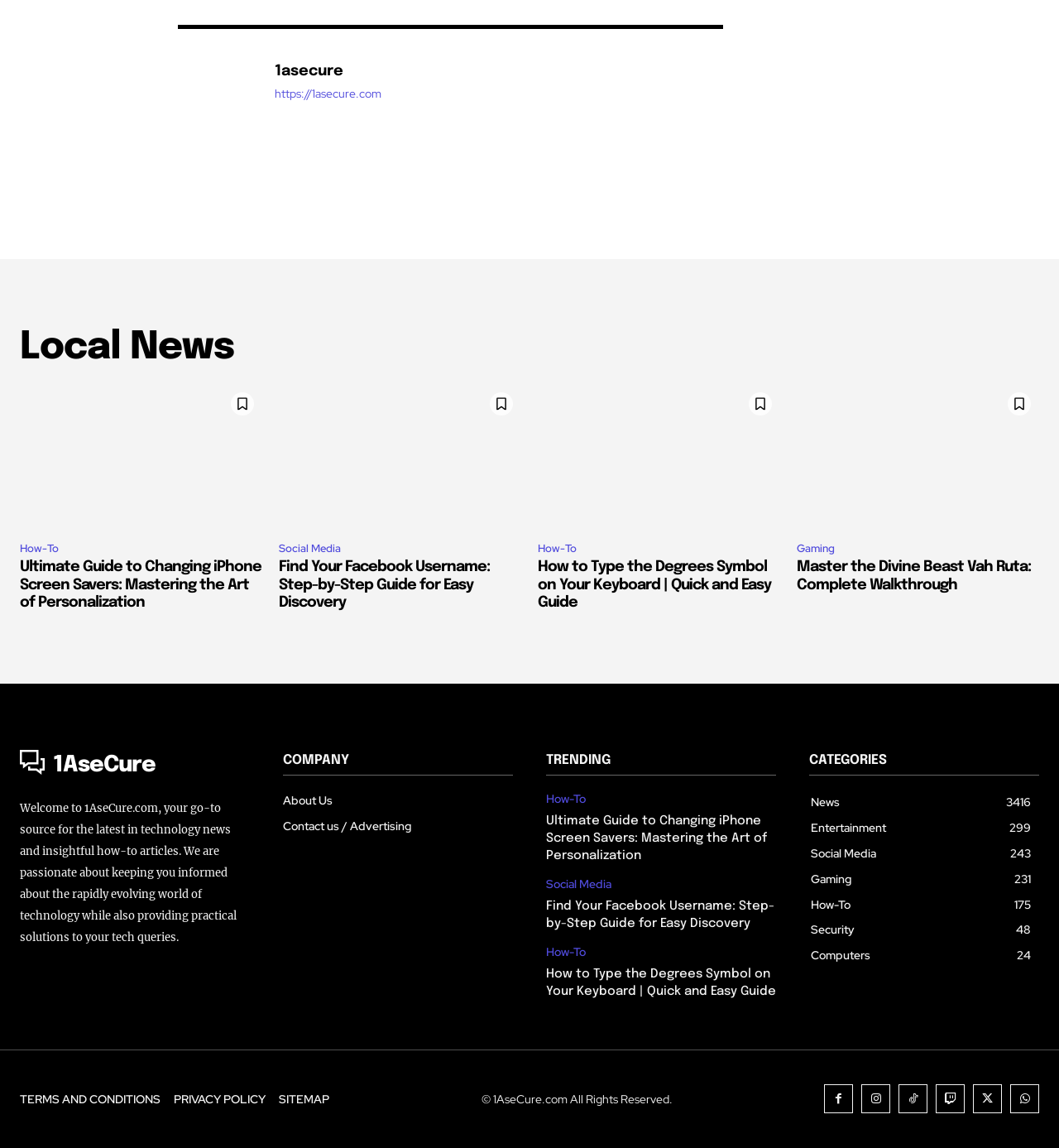What is the topic of the first article listed?
Please provide an in-depth and detailed response to the question.

The first article listed has a heading that says 'Local News'. This is also confirmed by the link 'Ultimate Guide to Changing iPhone Screen Savers: Mastering the Art of Personalization' which is listed under the 'Local News' heading.